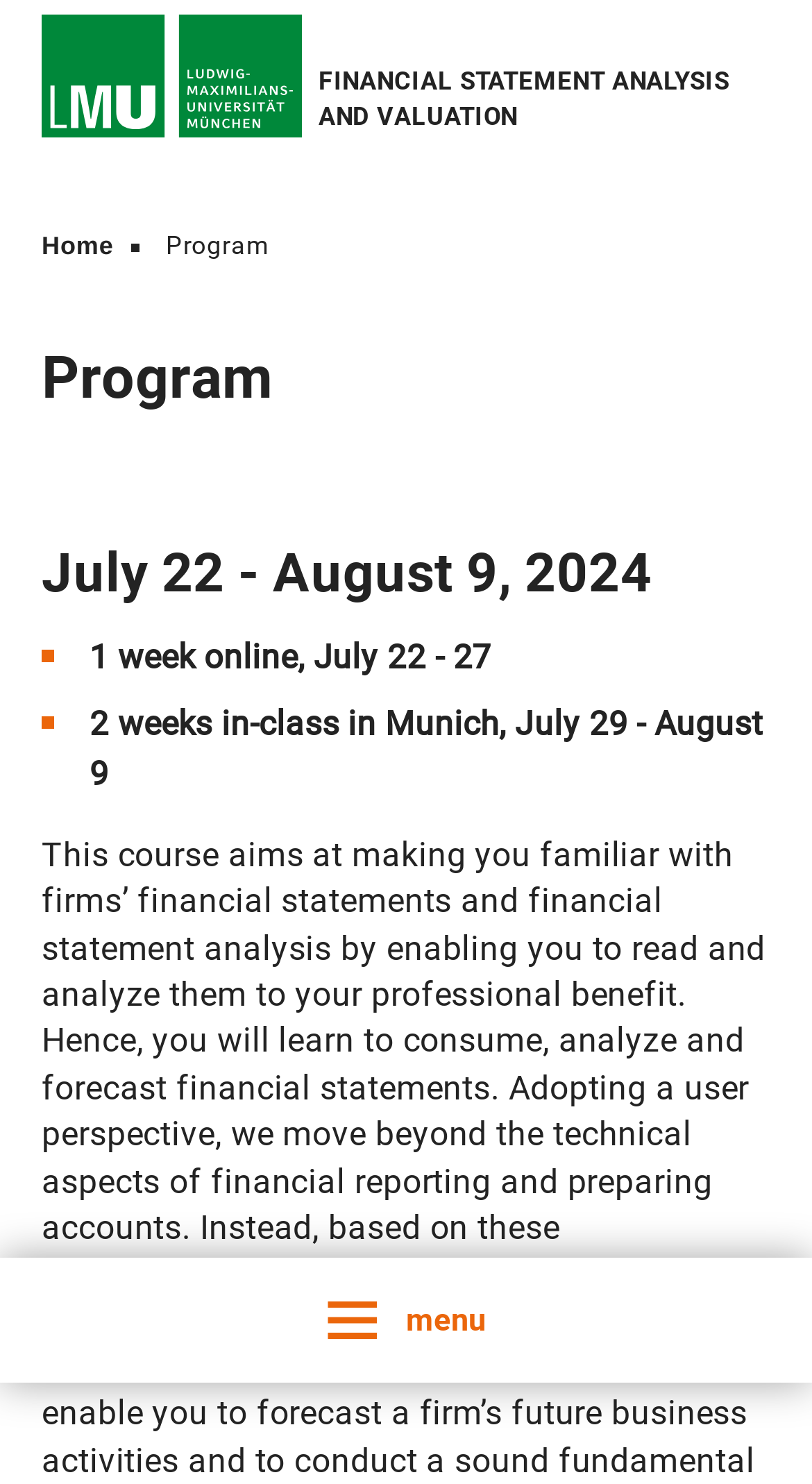What is the name of the university?
Based on the screenshot, respond with a single word or phrase.

Ludwig Maximilians Universität München